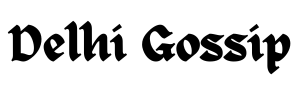Explain what the image portrays in a detailed manner.

The image features the logo of "Delhi Gossip," presented in a bold and stylish font that reflects the vibrant and dynamic nature of the entertainment news it represents. The name "Delhi Gossip" is prominently displayed, suggesting a focus on the latest gossip and trends in the Indian entertainment industry. This branding encapsulates the platform's purpose as a source for juicy gossip and updates, appealing to readers looking for engaging content about their favorite celebrities and cultural events.